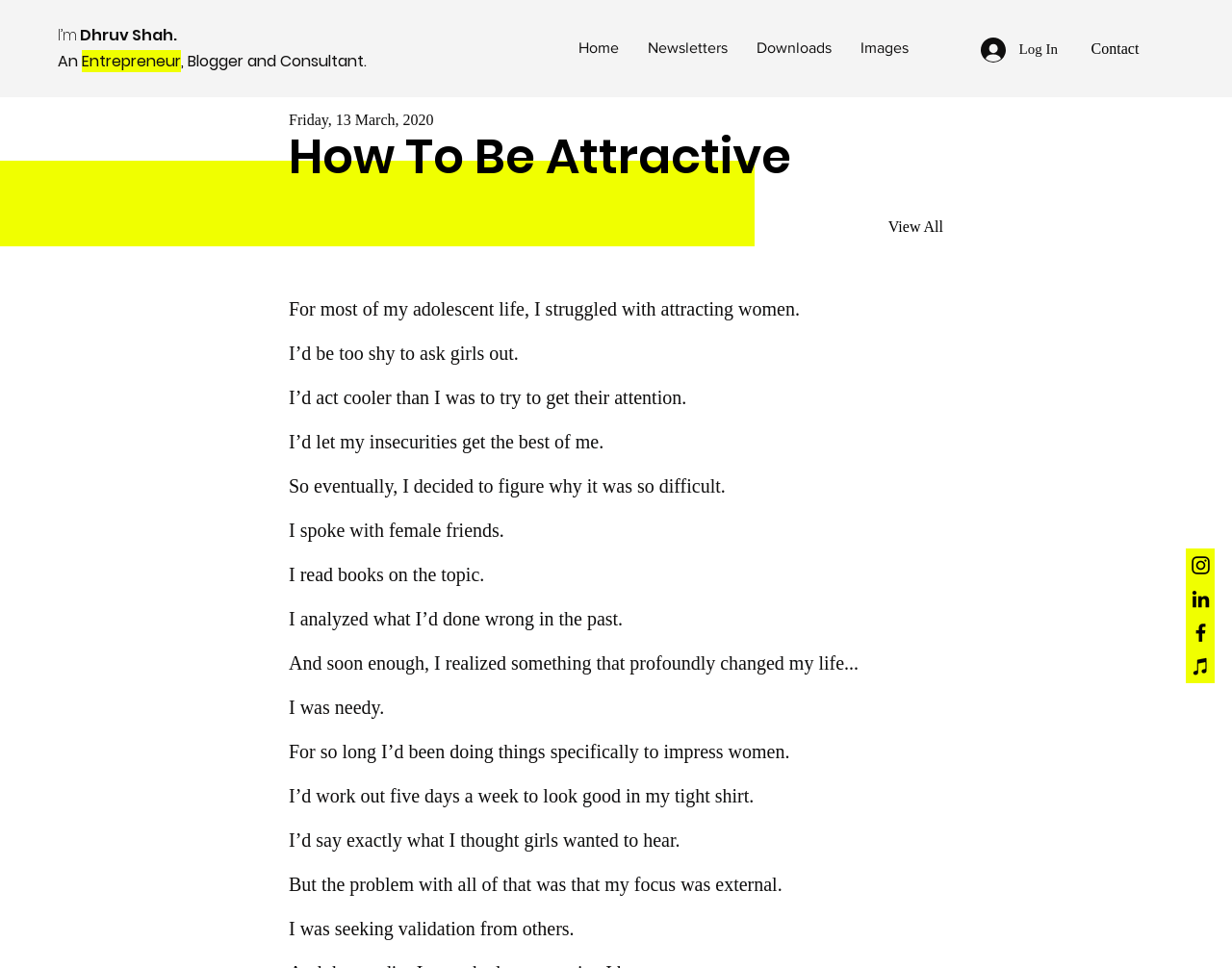Identify and provide the text of the main header on the webpage.

How To Be Attractive